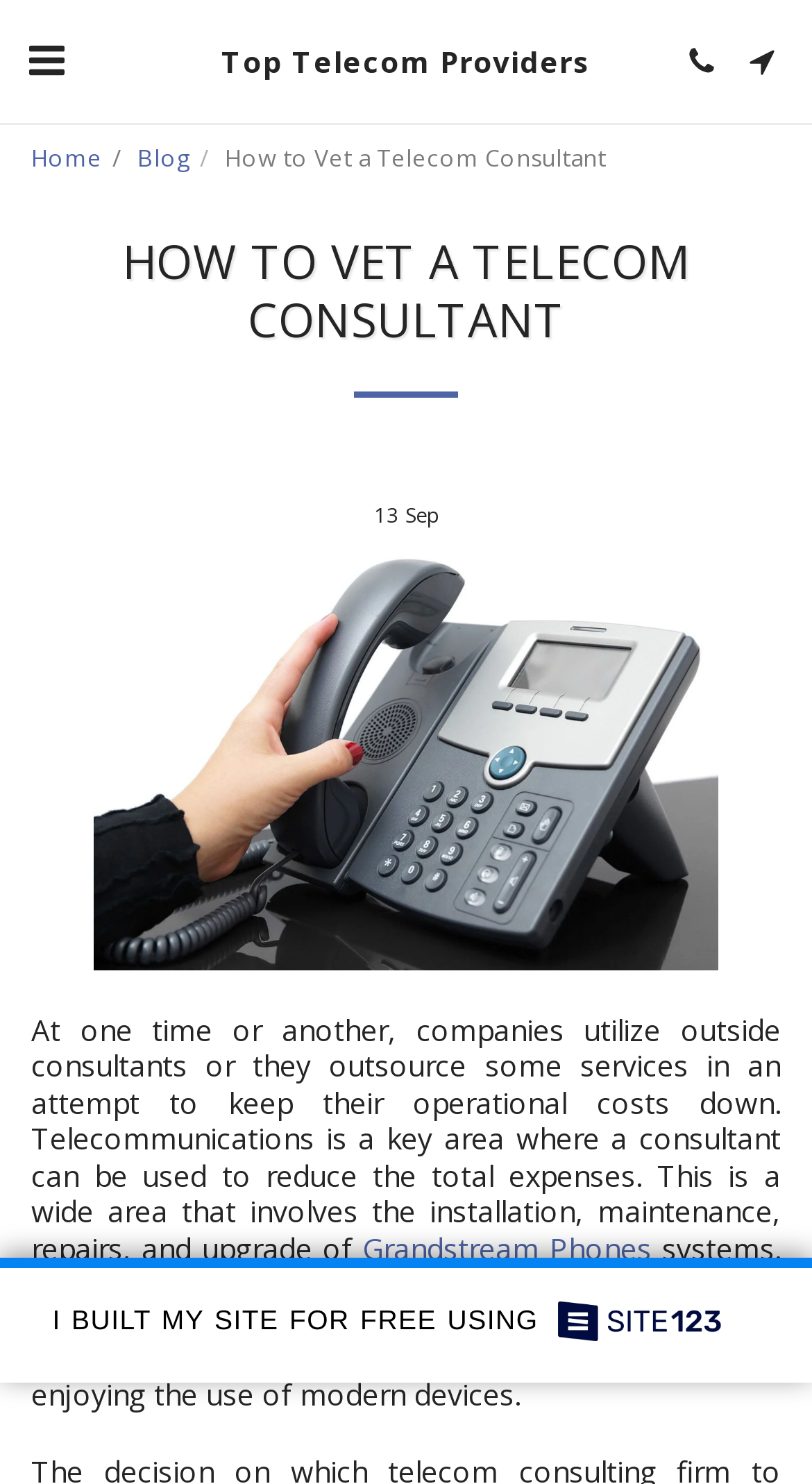Determine the bounding box coordinates of the region that needs to be clicked to achieve the task: "Click the 'Top Telecom Providers' link".

[0.234, 0.0, 0.766, 0.083]